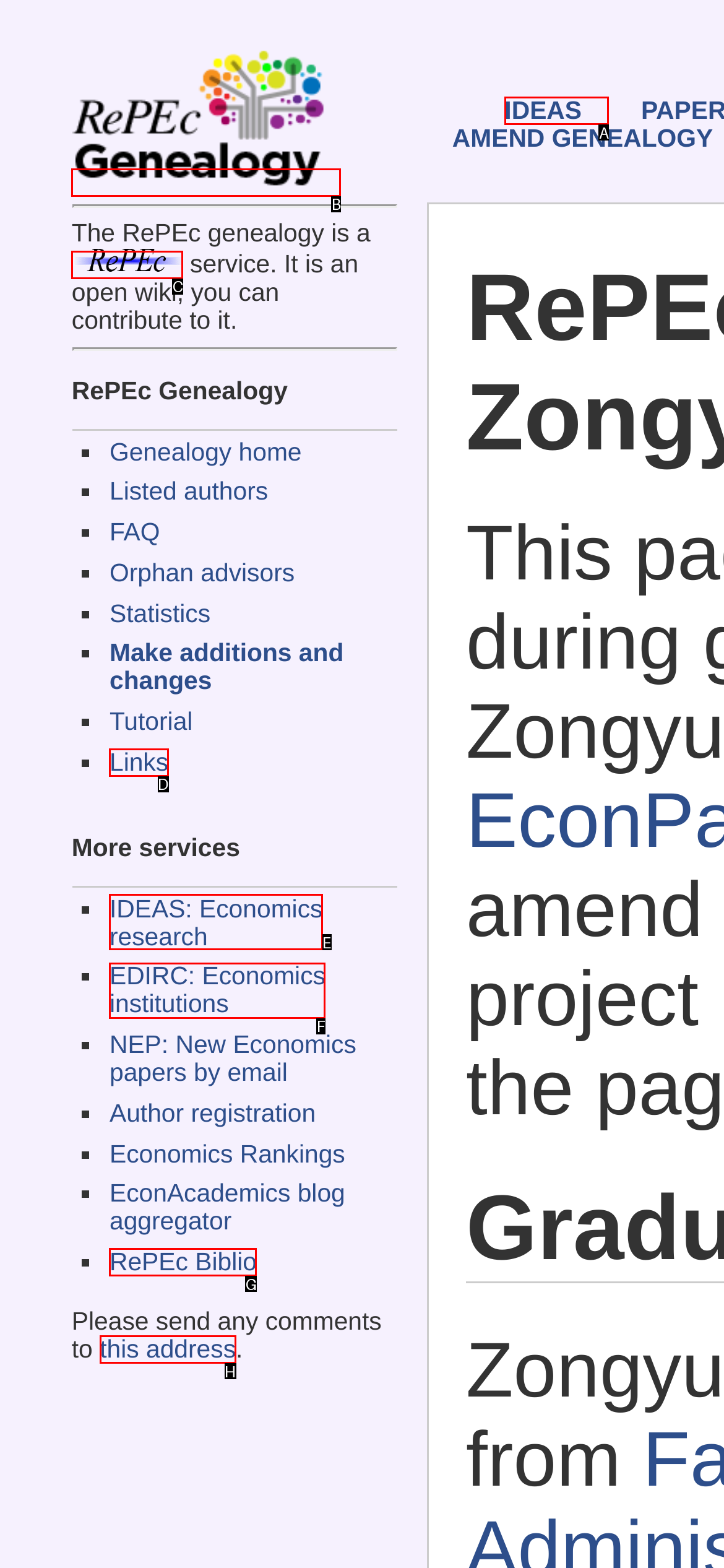Which UI element corresponds to this description: RePEc Biblio
Reply with the letter of the correct option.

G